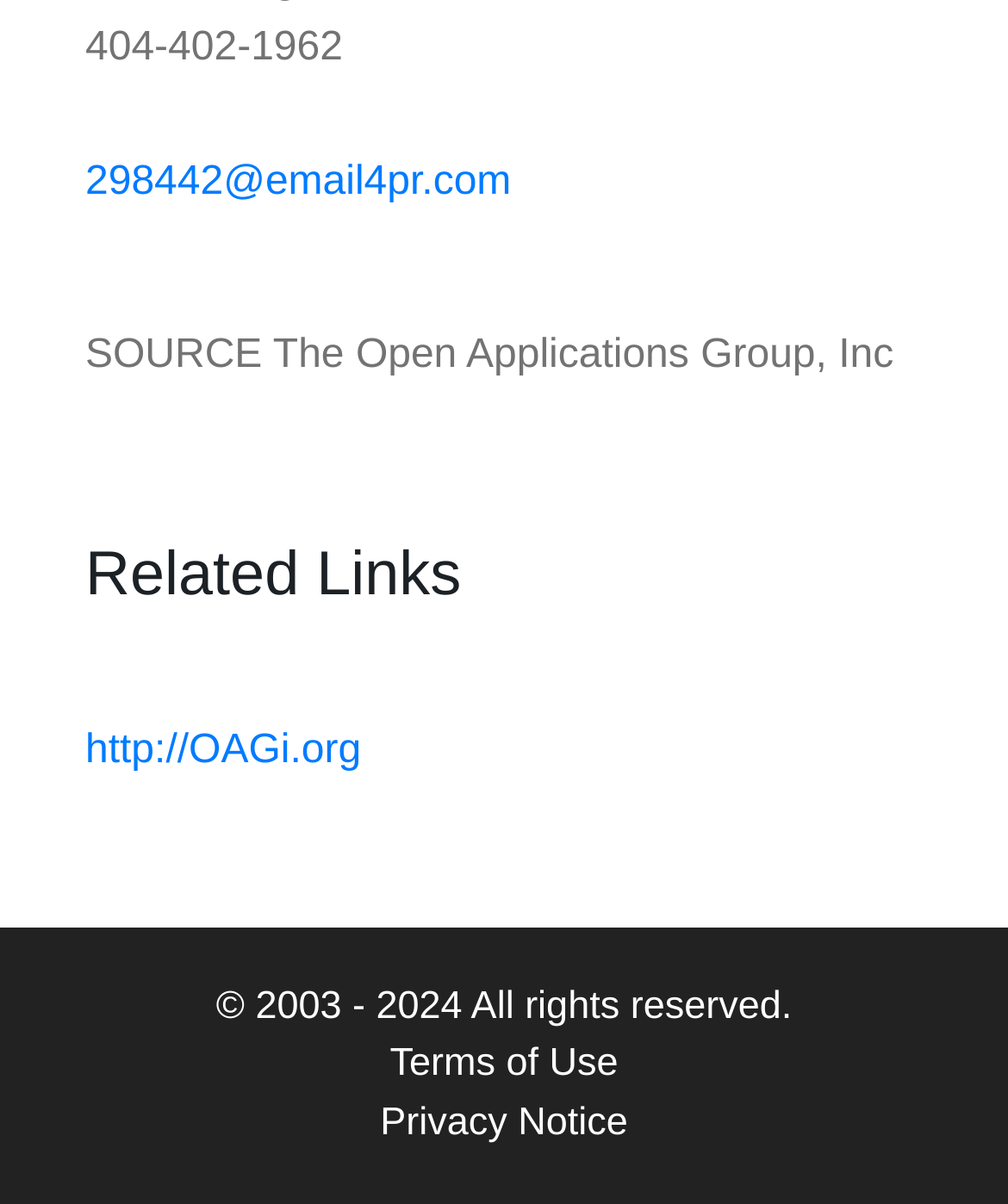What is the year range of the copyright on the webpage?
Look at the screenshot and respond with a single word or phrase.

2003 - 2024